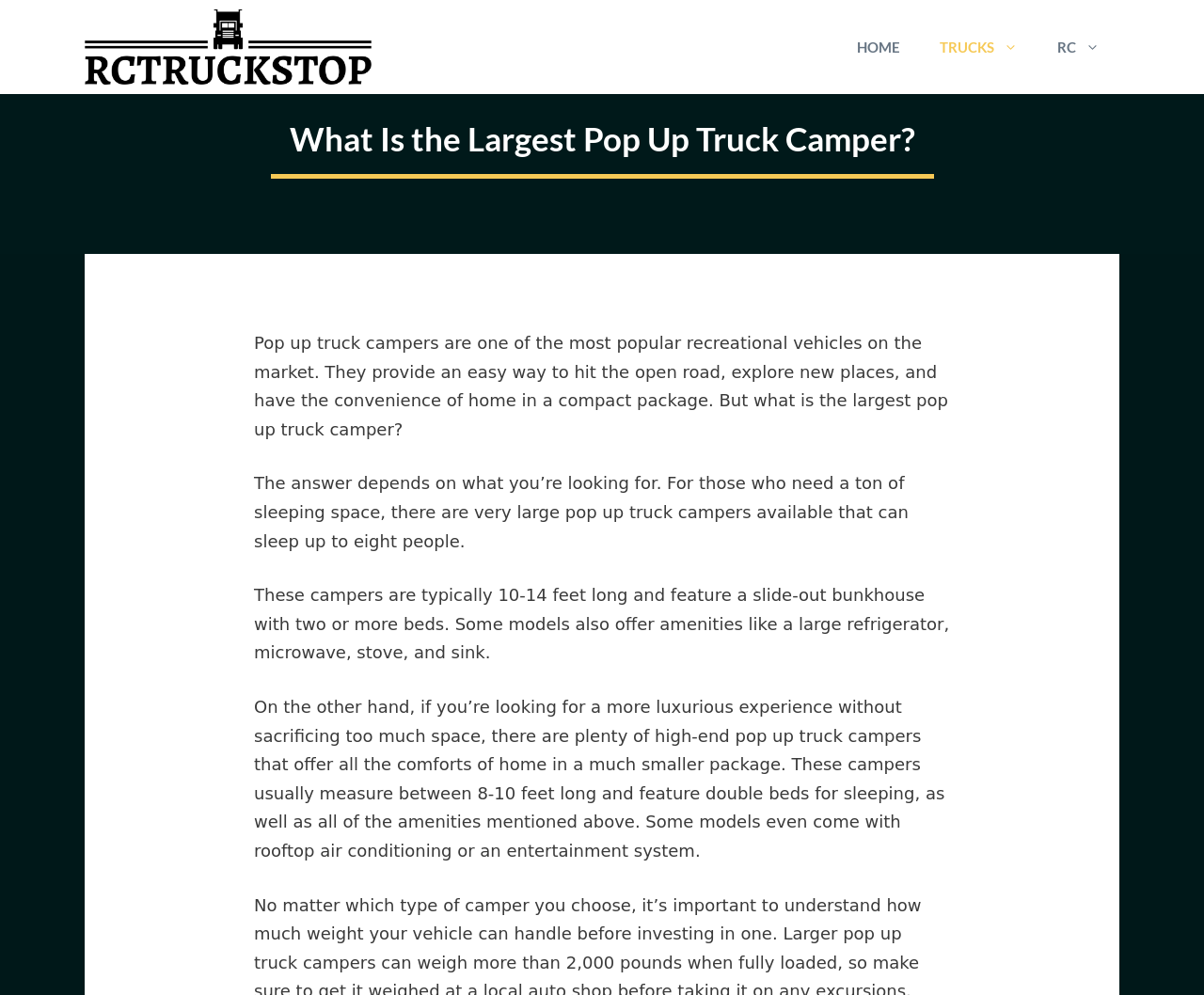What is the purpose of pop up truck campers?
Using the information from the image, give a concise answer in one word or a short phrase.

Easy way to hit the open road